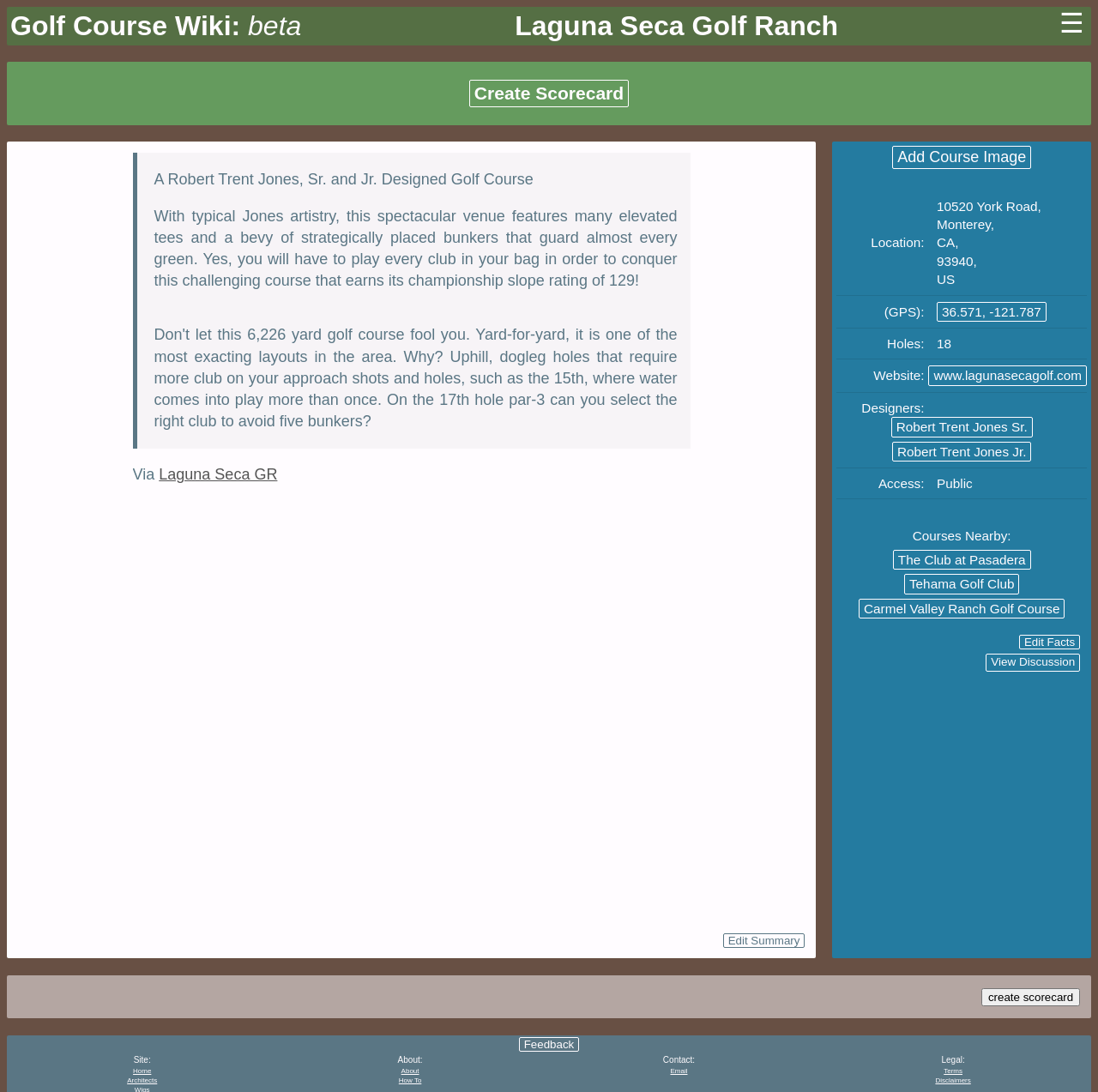Identify the bounding box coordinates of the area you need to click to perform the following instruction: "Create a scorecard".

[0.427, 0.057, 0.573, 0.114]